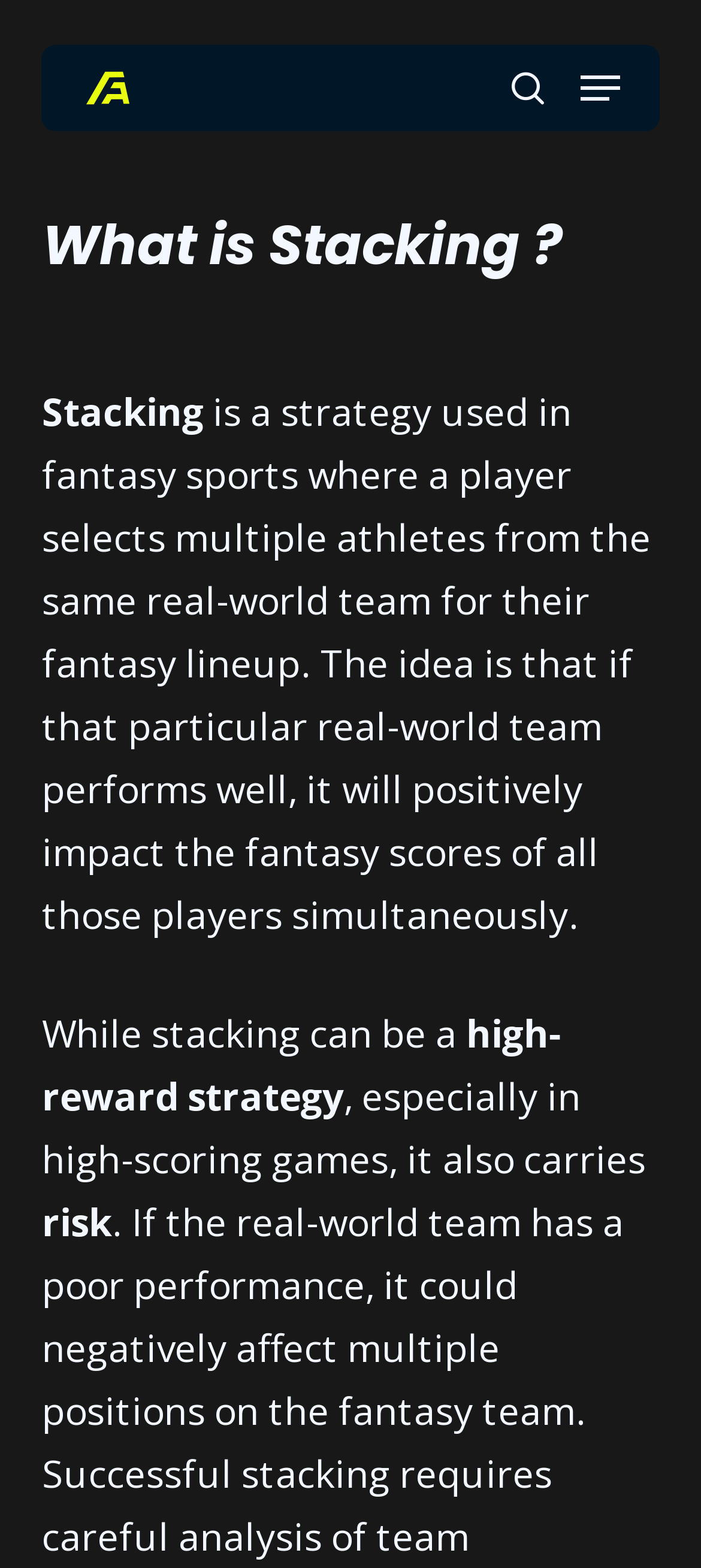Please answer the following question using a single word or phrase: Is there a search function on the webpage?

Yes